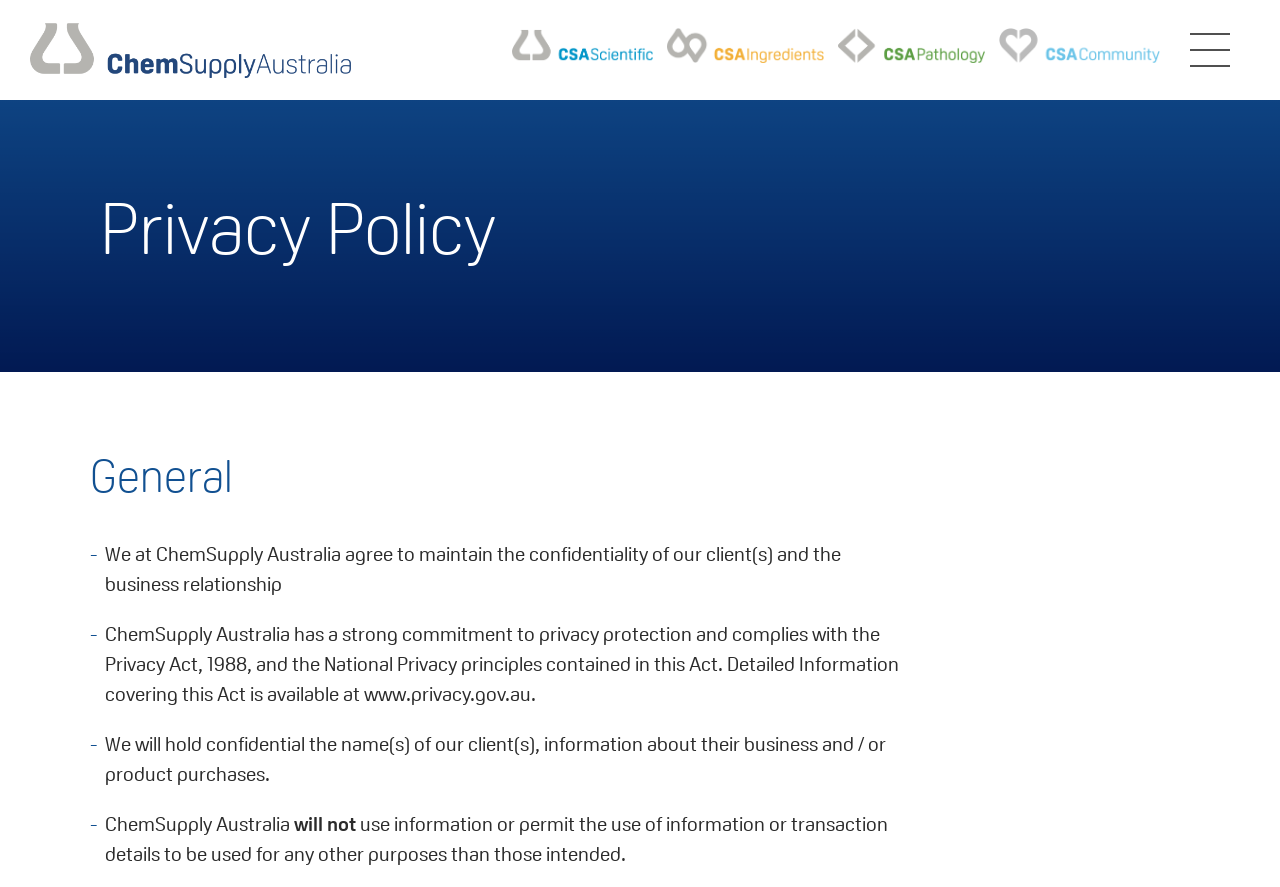What is the bounding box coordinate of the 'CSA Scientific' link?
Look at the image and answer with only one word or phrase.

[0.4, 0.031, 0.51, 0.082]